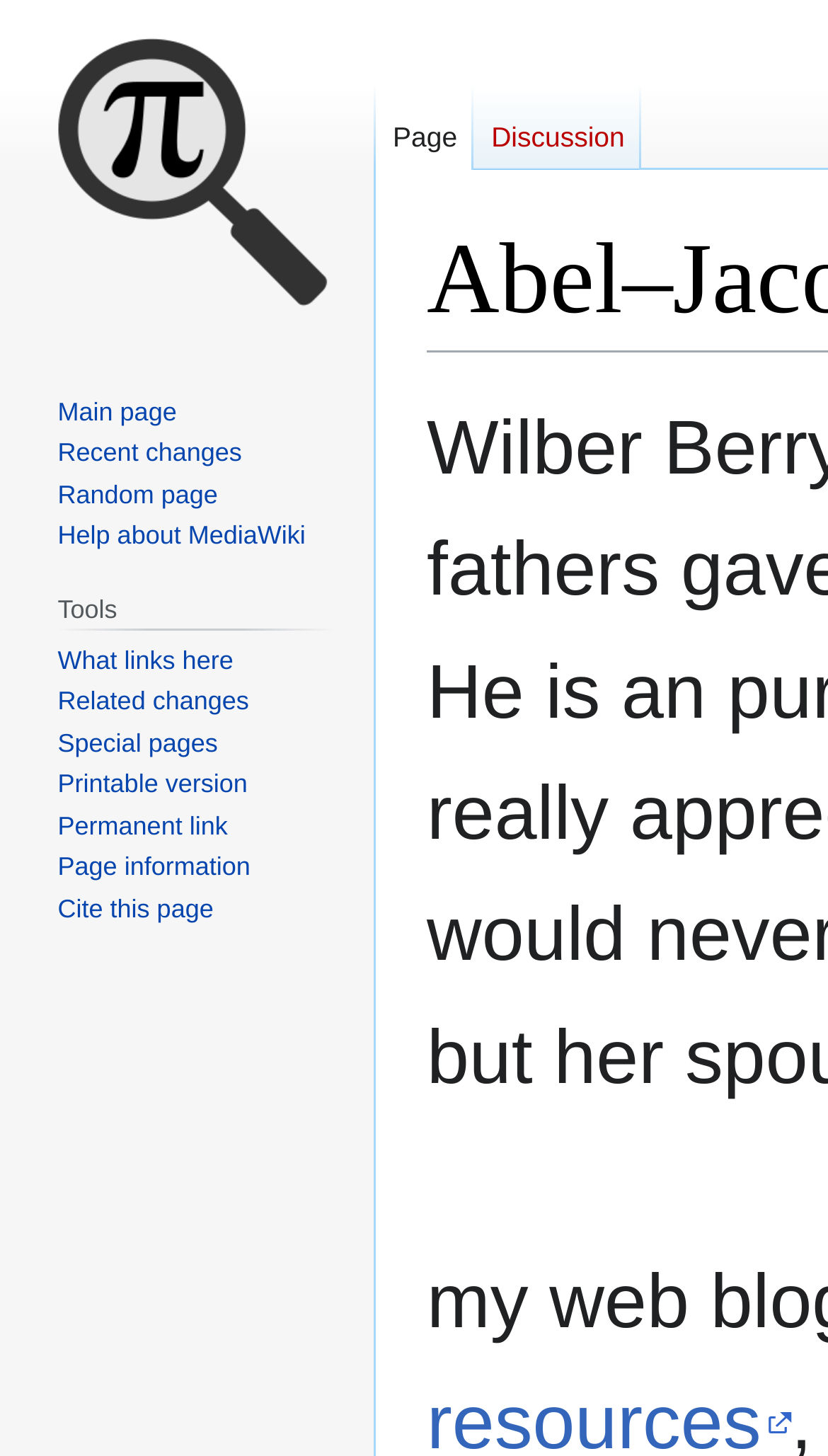Please answer the following question using a single word or phrase: 
What is the position of 'Jump to navigation'?

Top-right